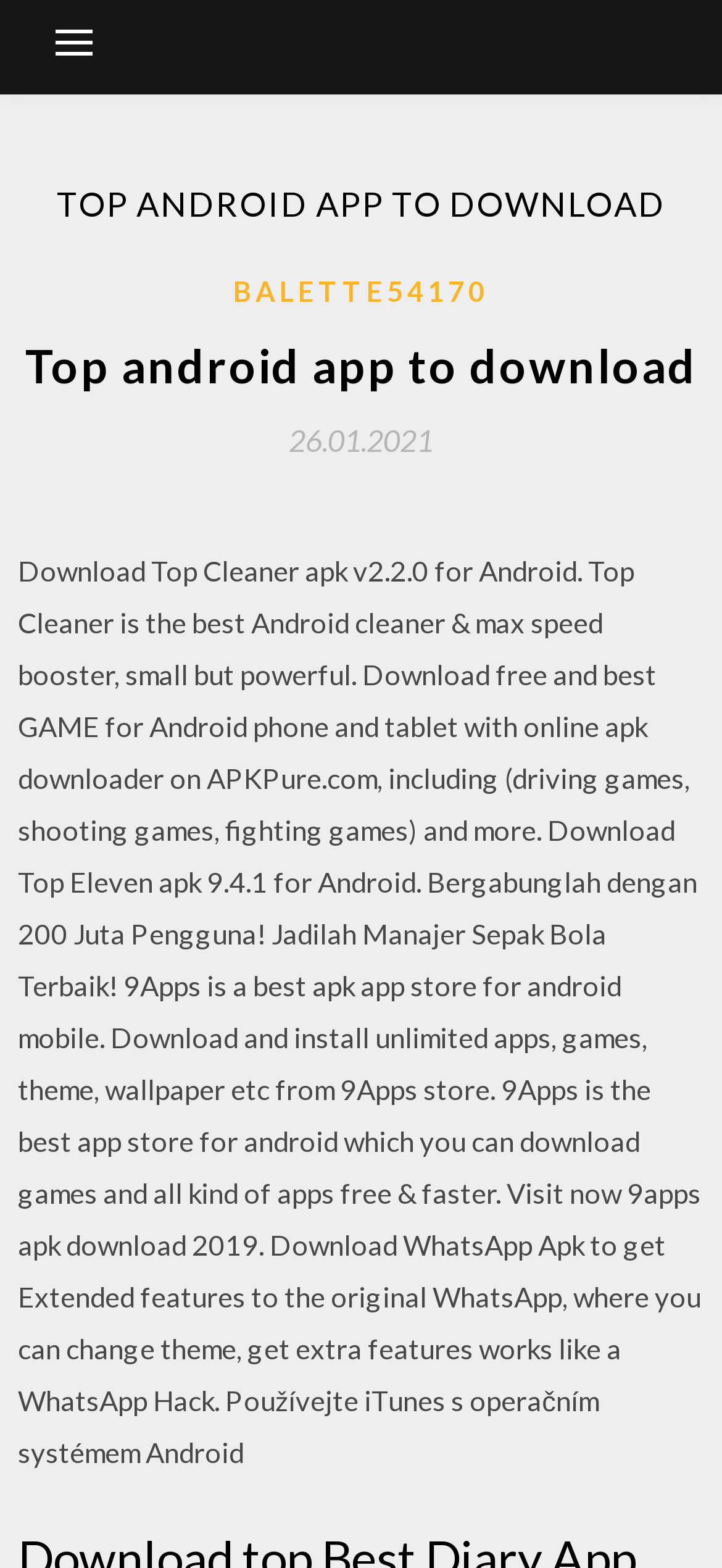Determine the bounding box for the described HTML element: "Balette54170". Ensure the coordinates are four float numbers between 0 and 1 in the format [left, top, right, bottom].

[0.323, 0.172, 0.677, 0.2]